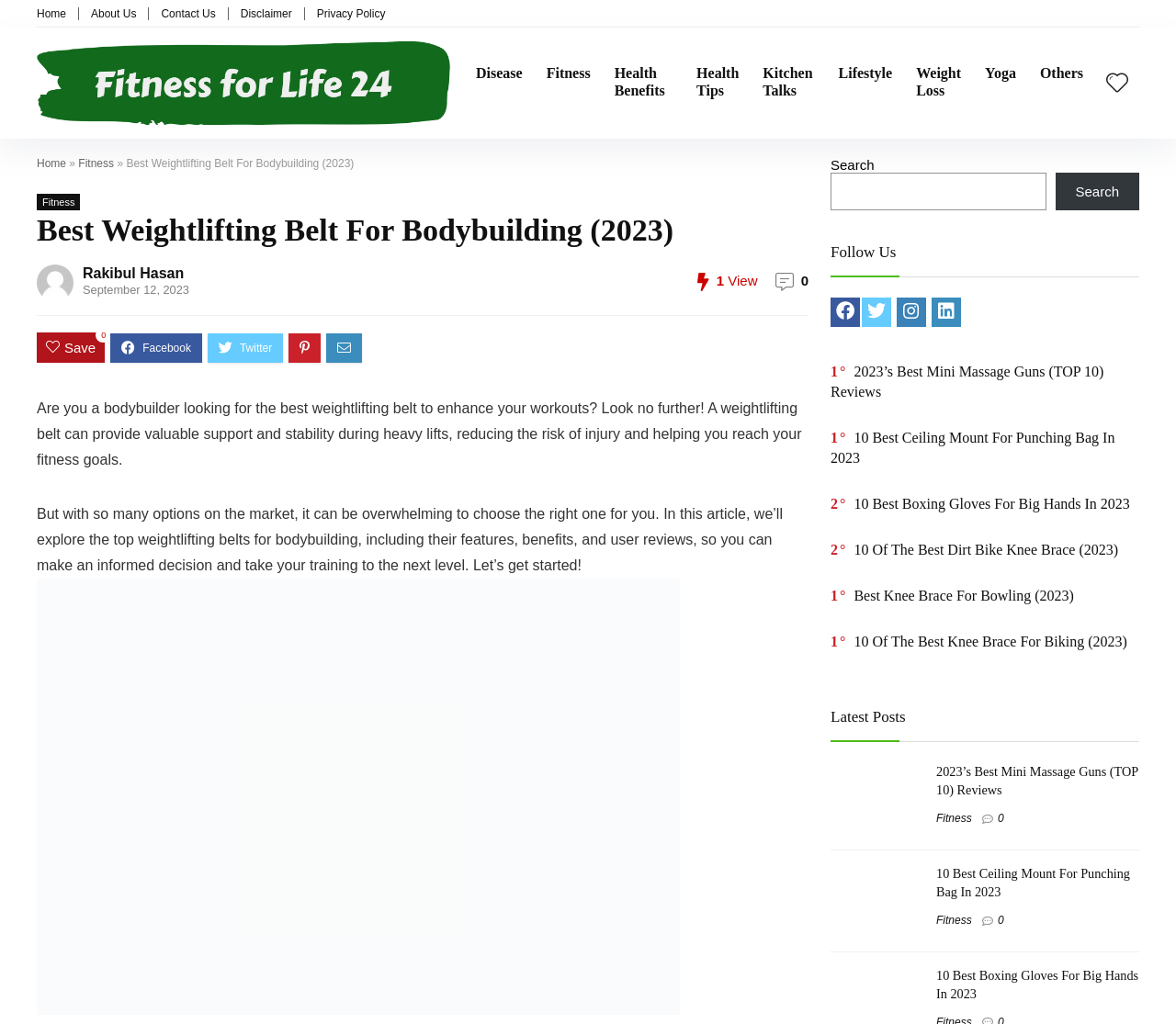Locate the heading on the webpage and return its text.

Best Weightlifting Belt For Bodybuilding (2023)